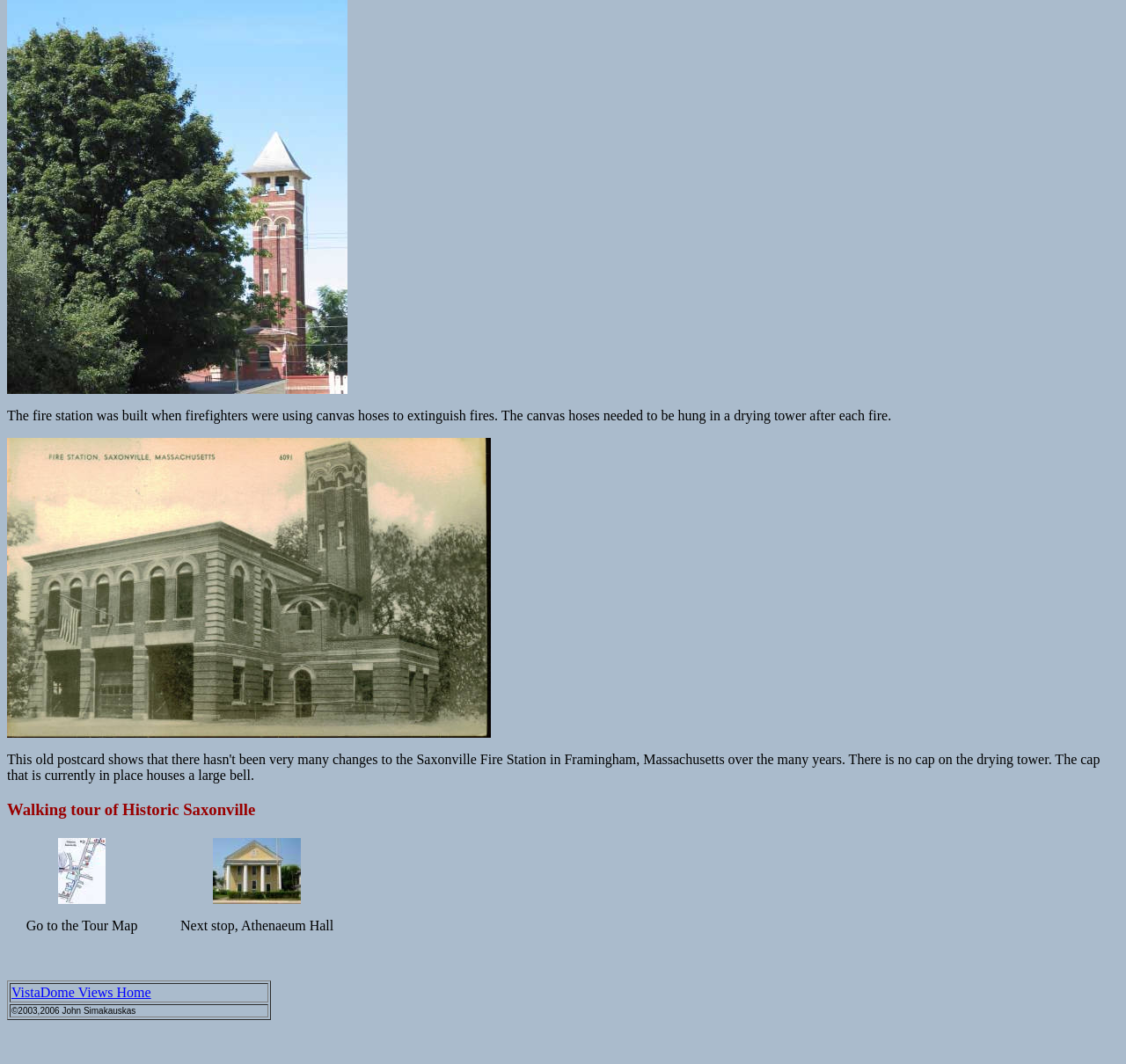Please give a succinct answer to the question in one word or phrase:
What is the topic of the walking tour?

Historic Saxonville